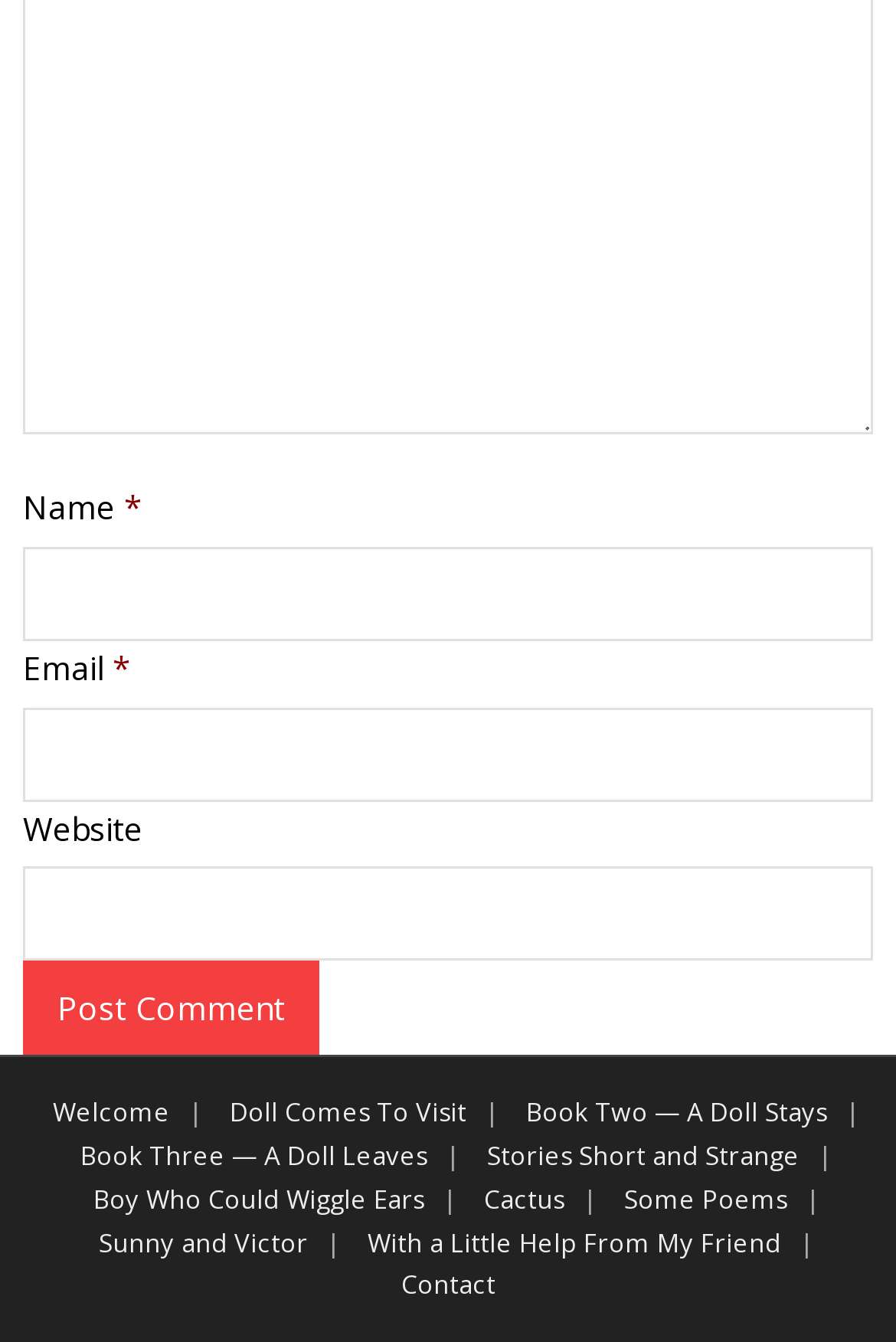Show the bounding box coordinates of the region that should be clicked to follow the instruction: "Post a comment."

[0.026, 0.717, 0.356, 0.787]